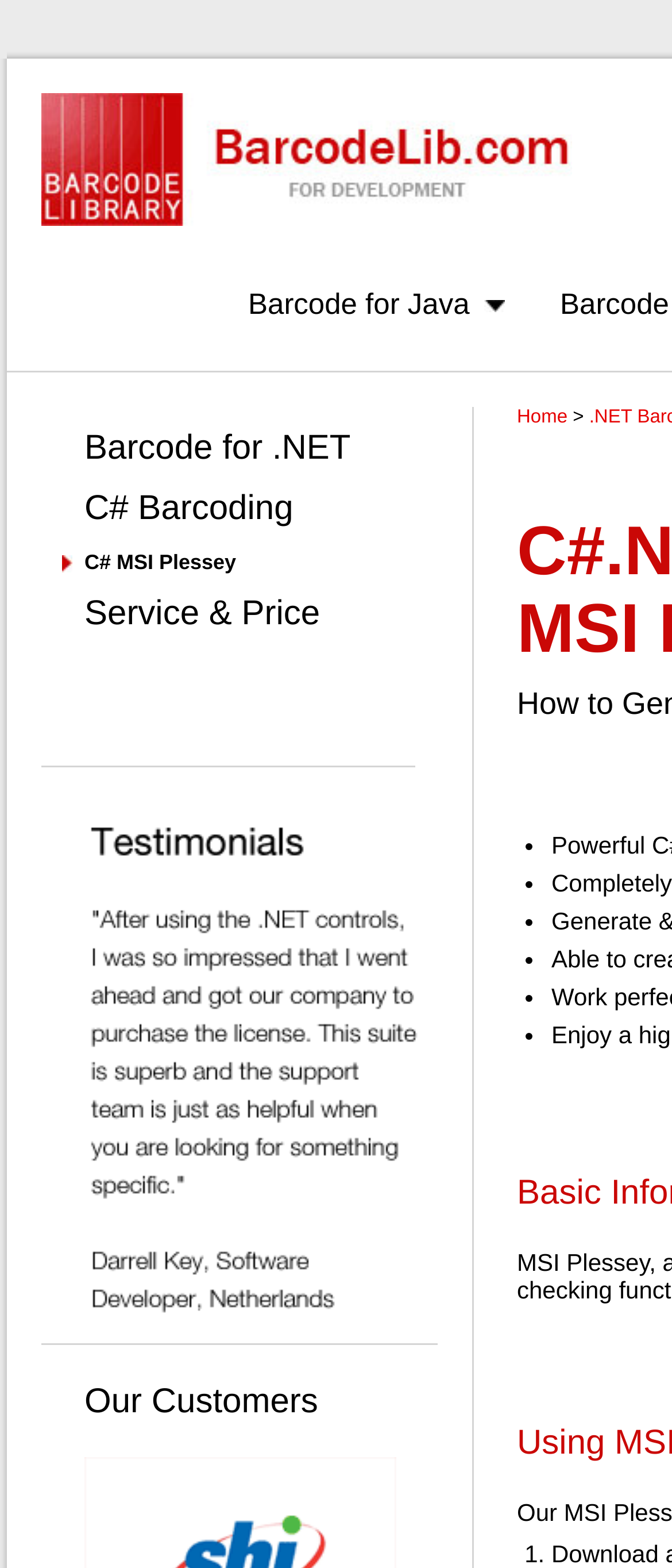Given the element description: "Home", predict the bounding box coordinates of the UI element it refers to, using four float numbers between 0 and 1, i.e., [left, top, right, bottom].

[0.769, 0.26, 0.844, 0.273]